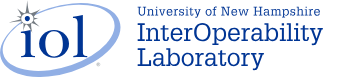Describe every aspect of the image in detail.

The image features the logo of the University of New Hampshire (UNH) InterOperability Laboratory (IOL). The design includes a playful representation of the letters "IOL" in a bold, blue font, symbolizing the lab's commitment to fostering interoperability among various technologies. Above the text, a stylized starburst or sun motif adds a sense of vitality and innovation, reflecting the lab's focus on advanced technological solutions and research. This logo is emblematic of the IOL's mission to support industry-leading interoperability testing services, promoting collaboration and standards within the technology ecosystem.